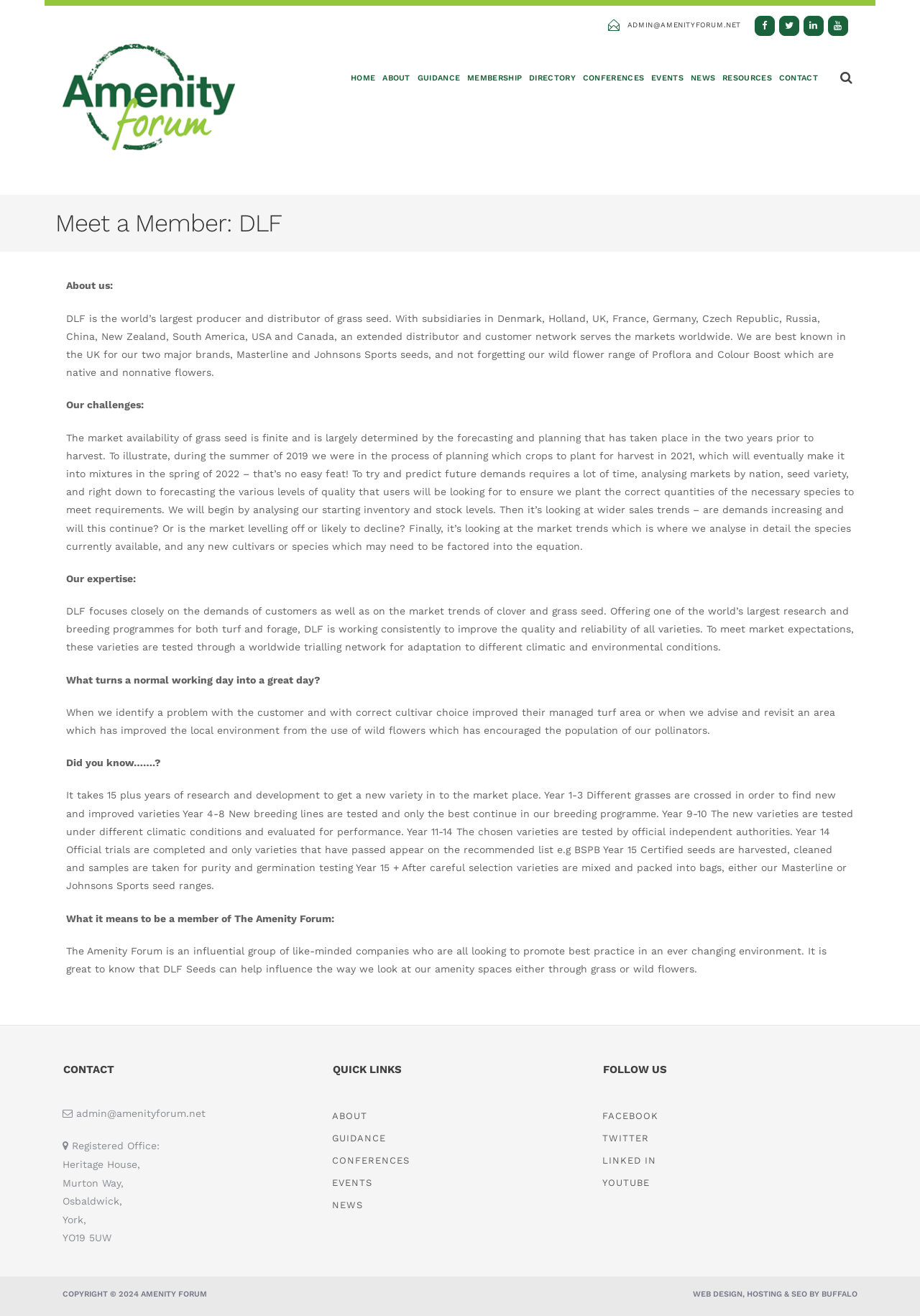Bounding box coordinates are specified in the format (top-left x, top-left y, bottom-right x, bottom-right y). All values are floating point numbers bounded between 0 and 1. Please provide the bounding box coordinate of the region this sentence describes: Membership

[0.504, 0.032, 0.571, 0.087]